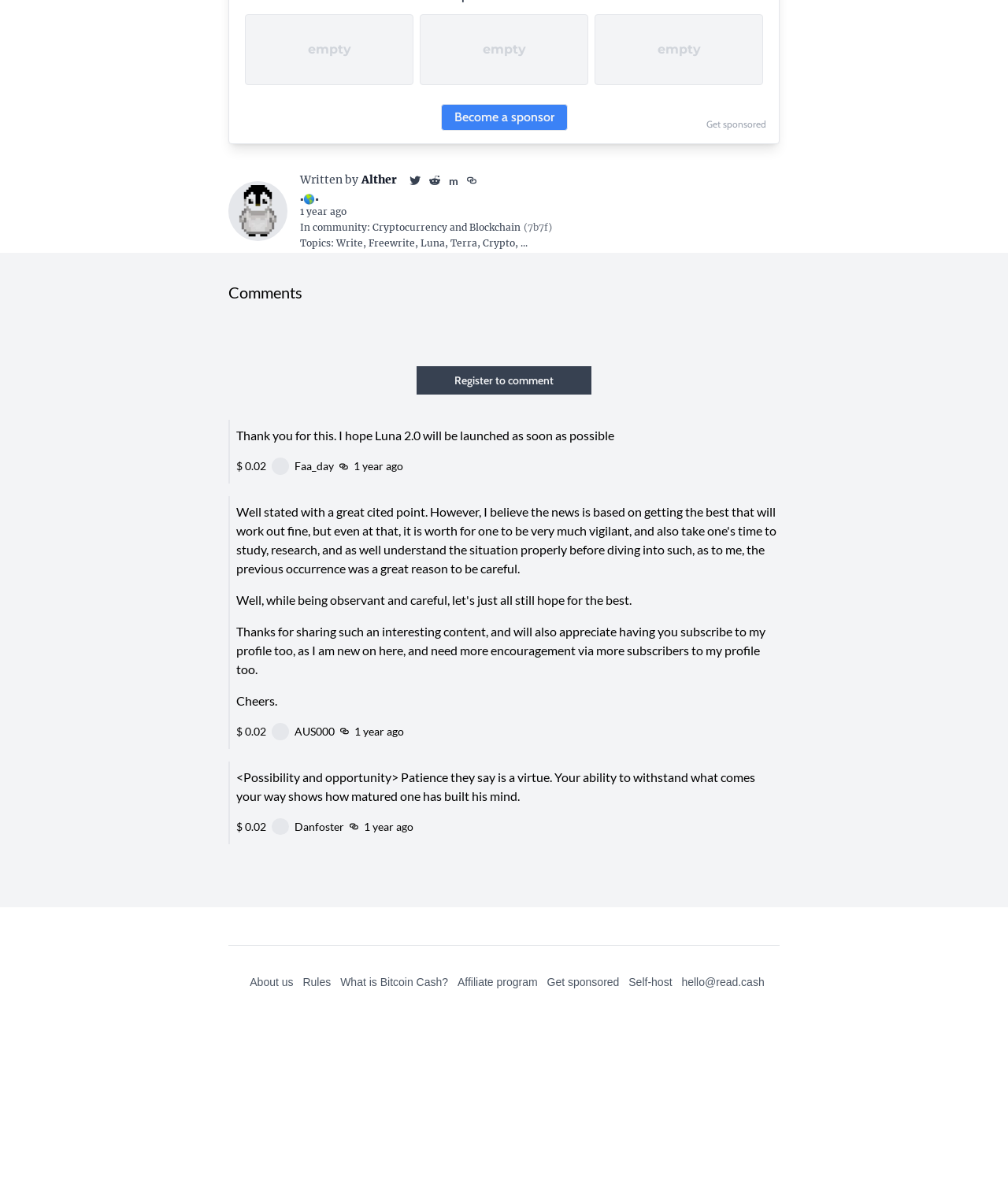Given the element description Cryptocurrency and Blockchain(7b7f), predict the bounding box coordinates for the UI element in the webpage screenshot. The format should be (top-left x, top-left y, bottom-right x, bottom-right y), and the values should be between 0 and 1.

[0.37, 0.184, 0.548, 0.194]